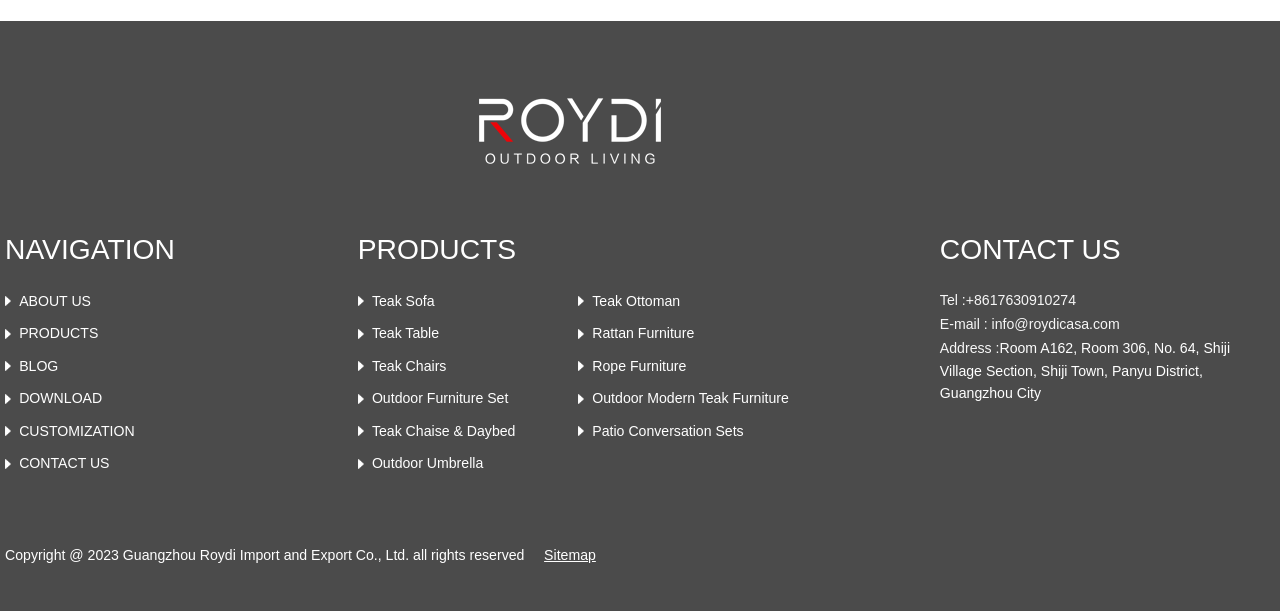What is the purpose of the 'DOWNLOAD' link?
Provide a comprehensive and detailed answer to the question.

The purpose of the 'DOWNLOAD' link can be inferred from its position in the navigation menu, where it is placed alongside other links like 'ABOUT US', 'PRODUCTS', and 'CONTACT US', suggesting that it is meant for users to download some kind of resource or material related to the company or its products.